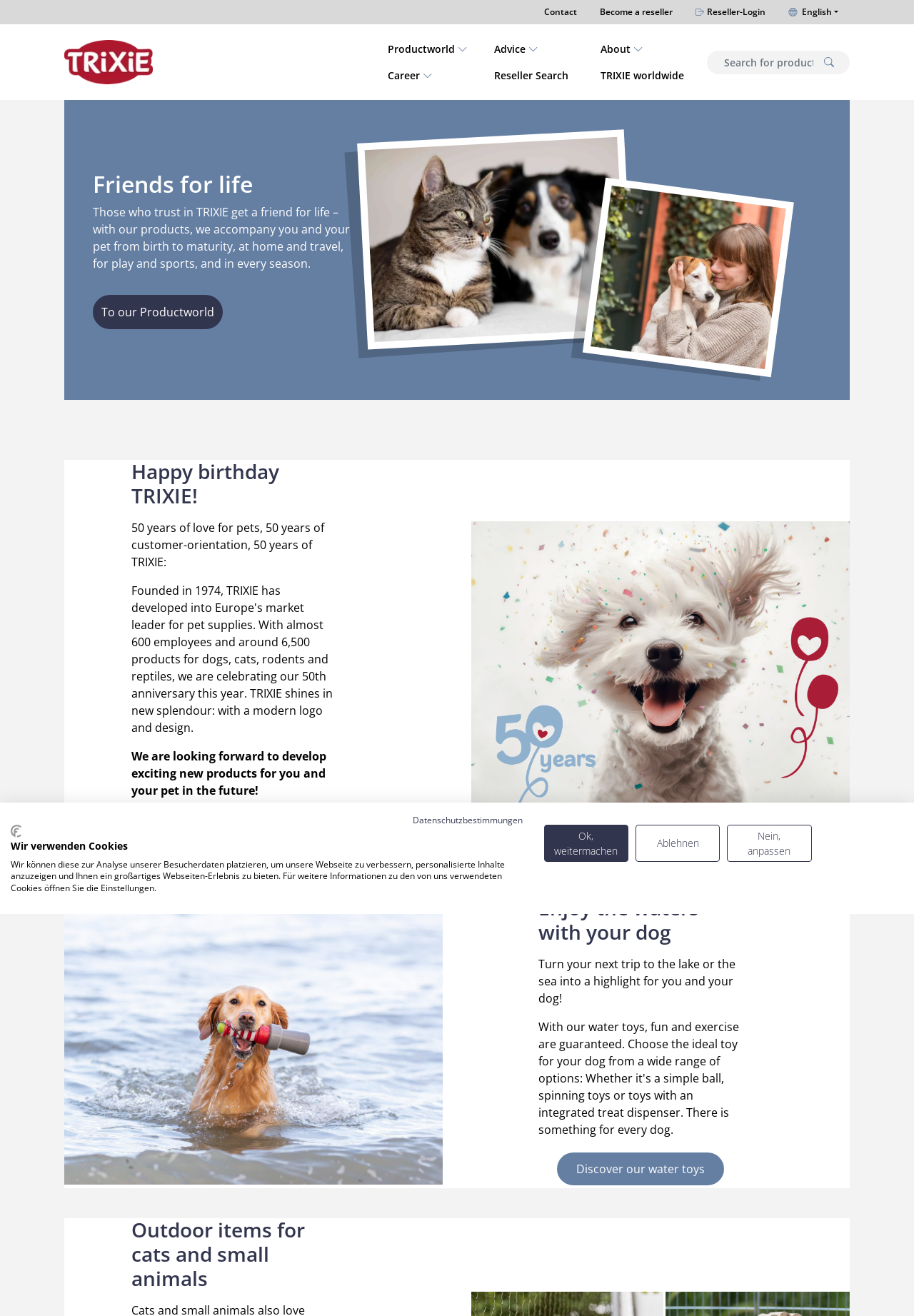Refer to the image and offer a detailed explanation in response to the question: What is the name of the pet supply brand?

The name of the pet supply brand can be found in the top-left corner of the webpage, where the logo is located, and it is also mentioned in the meta description.